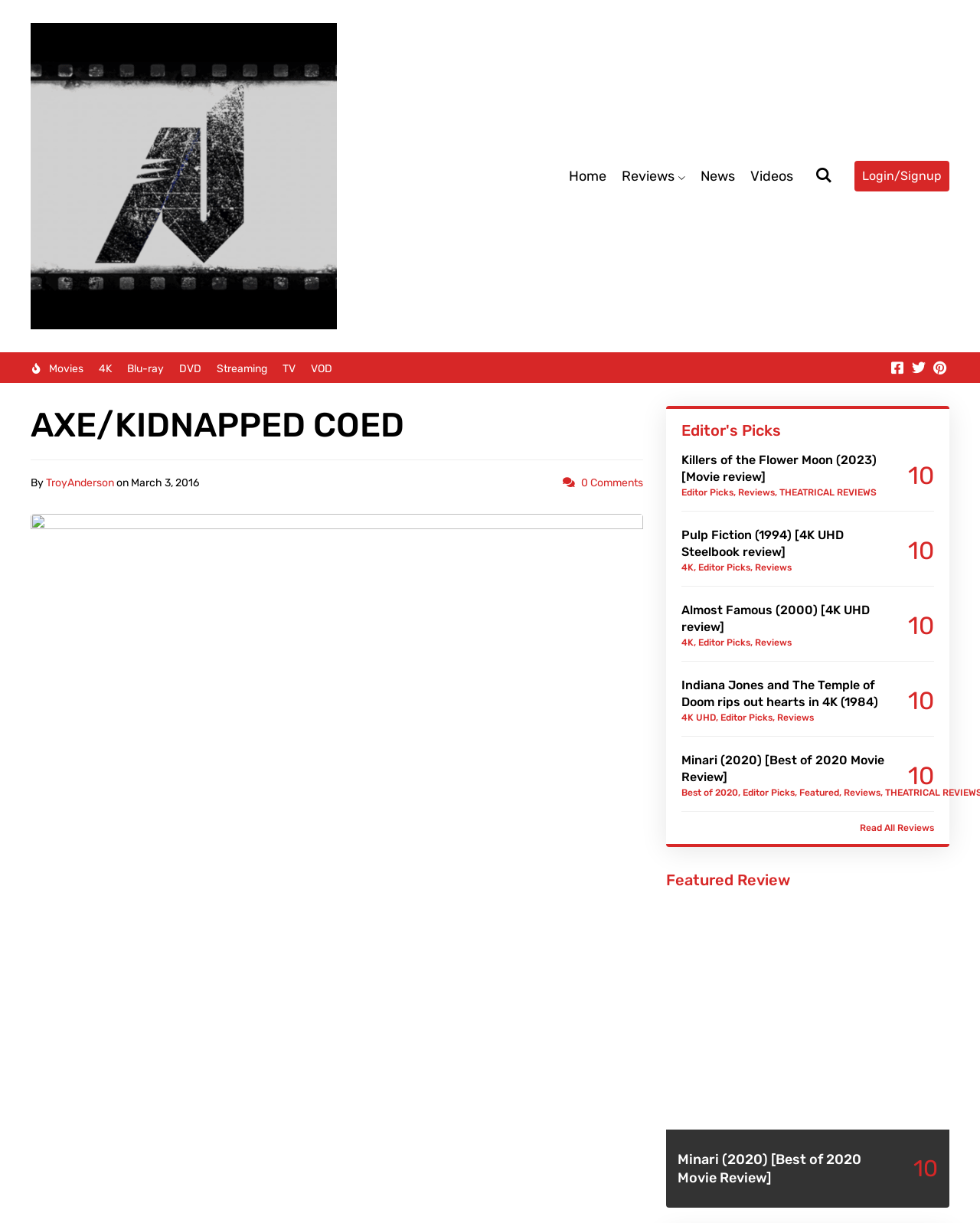How many review links are on the webpage?
Look at the image and respond to the question as thoroughly as possible.

I counted the number of review links on the webpage by looking at the links with text starting with a movie title, such as 'Killers of the Flower Moon (2023) [Movie review]' and 'Pulp Fiction (1994) [4K UHD Steelbook review]'. There are 5 such links.